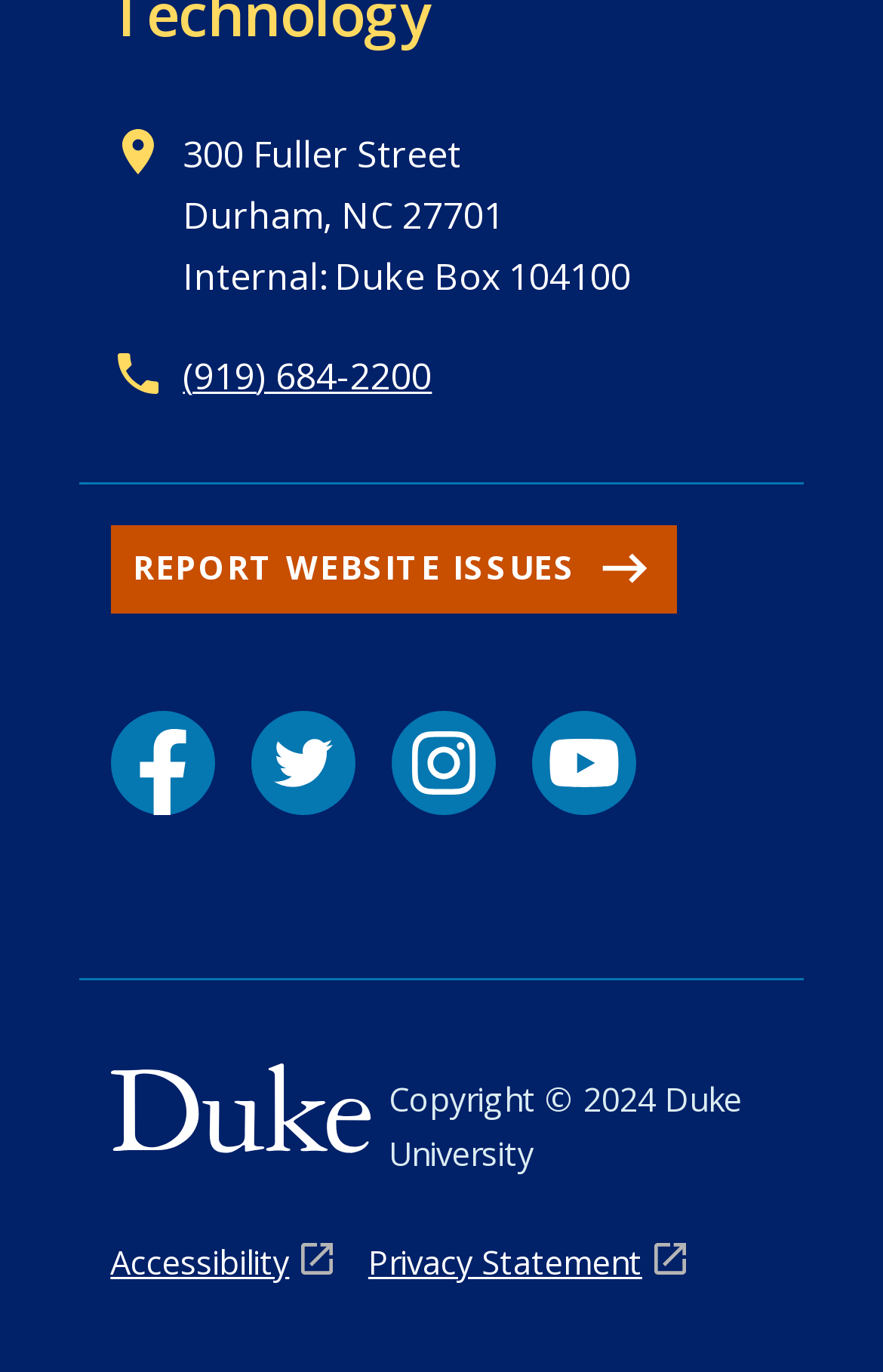Please determine the bounding box coordinates of the element's region to click for the following instruction: "Check accessibility".

[0.125, 0.901, 0.376, 0.941]